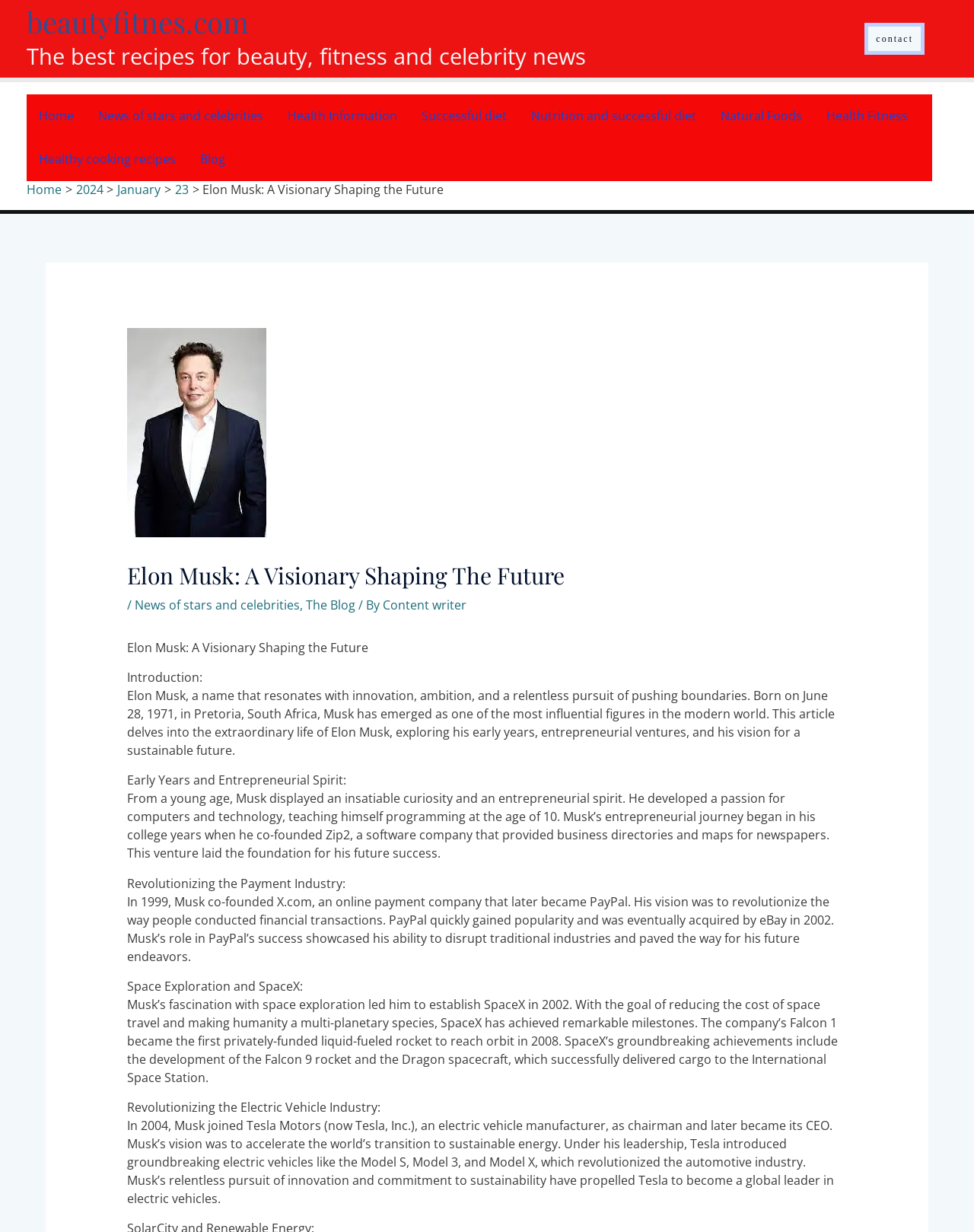What is the goal of SpaceX, a company founded by Elon Musk?
Please give a well-detailed answer to the question.

The article states that Elon Musk founded SpaceX with the goal of reducing the cost of space travel and making humanity a multi-planetary species.